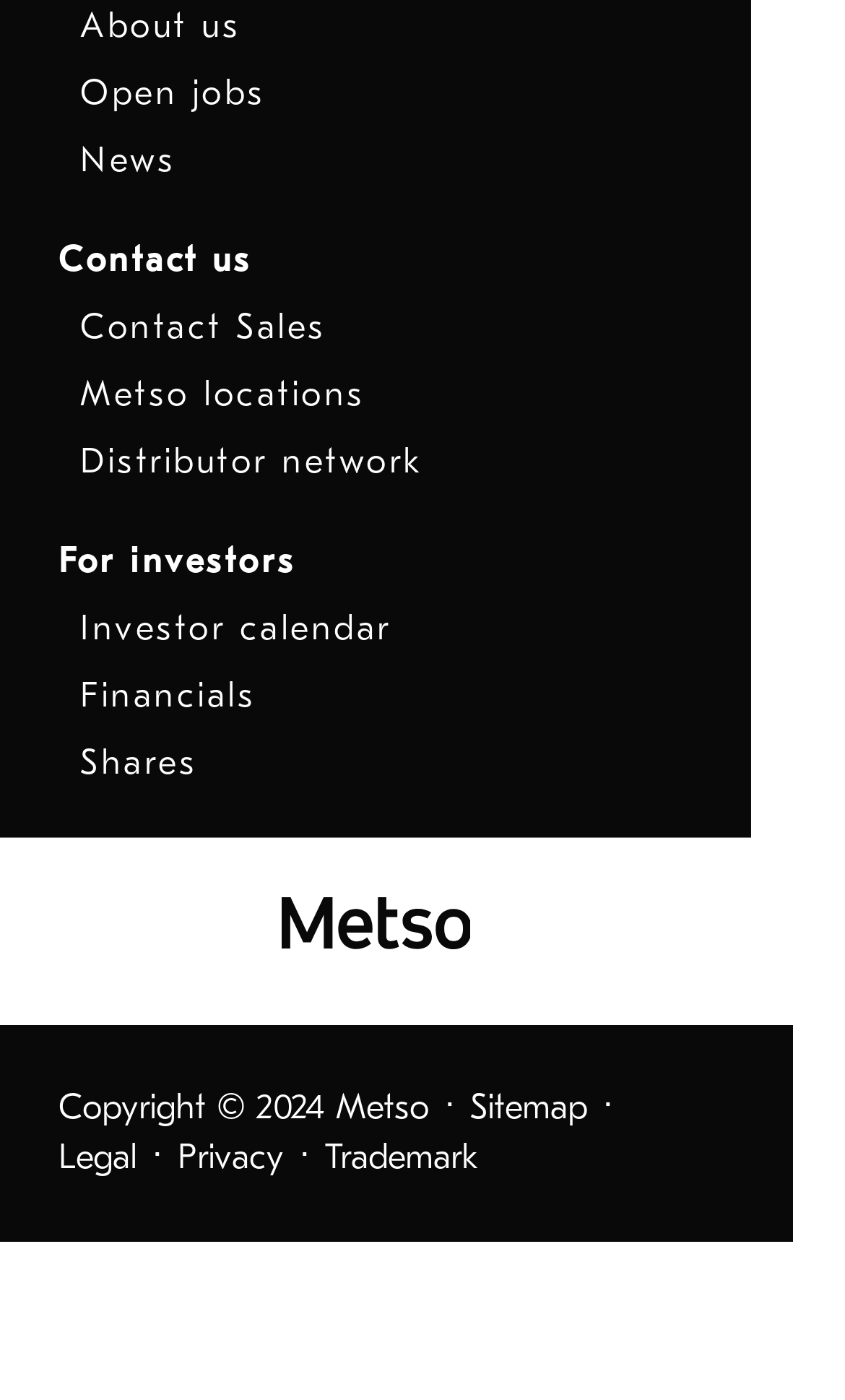What is the company name? Using the information from the screenshot, answer with a single word or phrase.

Metso